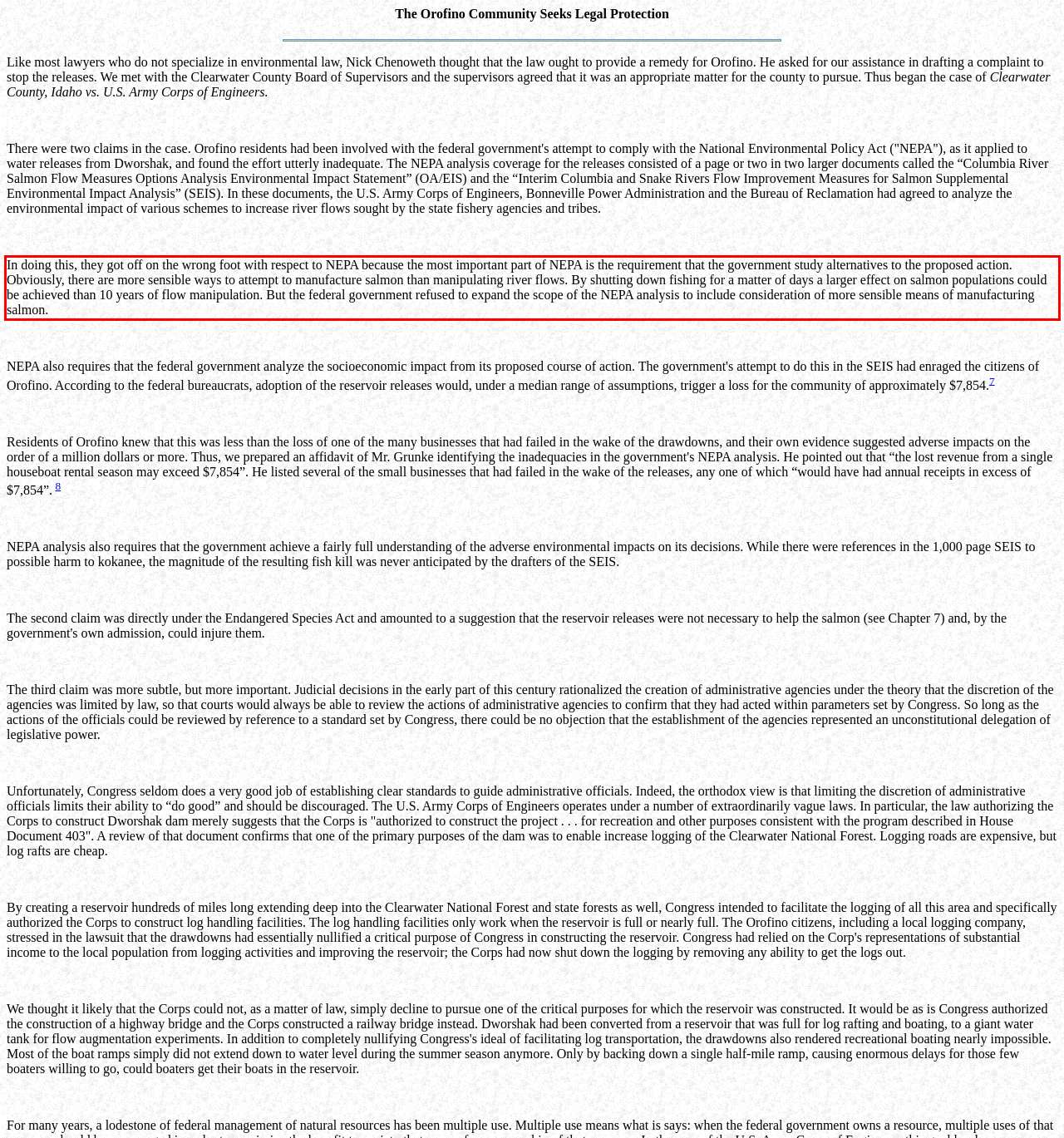Given a webpage screenshot, locate the red bounding box and extract the text content found inside it.

In doing this, they got off on the wrong foot with respect to NEPA because the most important part of NEPA is the requirement that the government study alternatives to the proposed action. Obviously, there are more sensible ways to attempt to manufacture salmon than manipulating river flows. By shutting down fishing for a matter of days a larger effect on salmon populations could be achieved than 10 years of flow manipulation. But the federal government refused to expand the scope of the NEPA analysis to include consideration of more sensible means of manufacturing salmon.